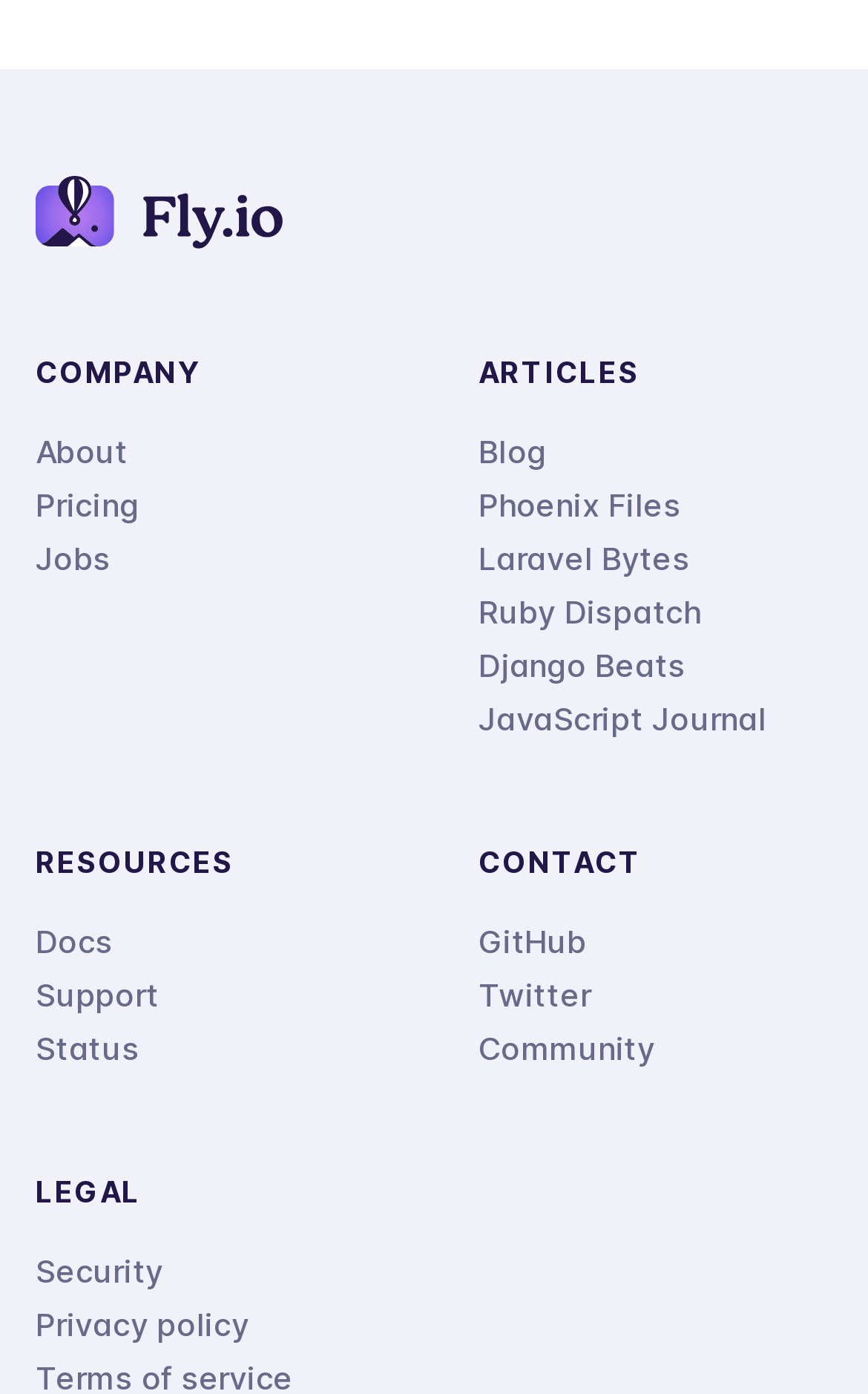Please indicate the bounding box coordinates of the element's region to be clicked to achieve the instruction: "View Docs". Provide the coordinates as four float numbers between 0 and 1, i.e., [left, top, right, bottom].

[0.041, 0.656, 0.13, 0.694]